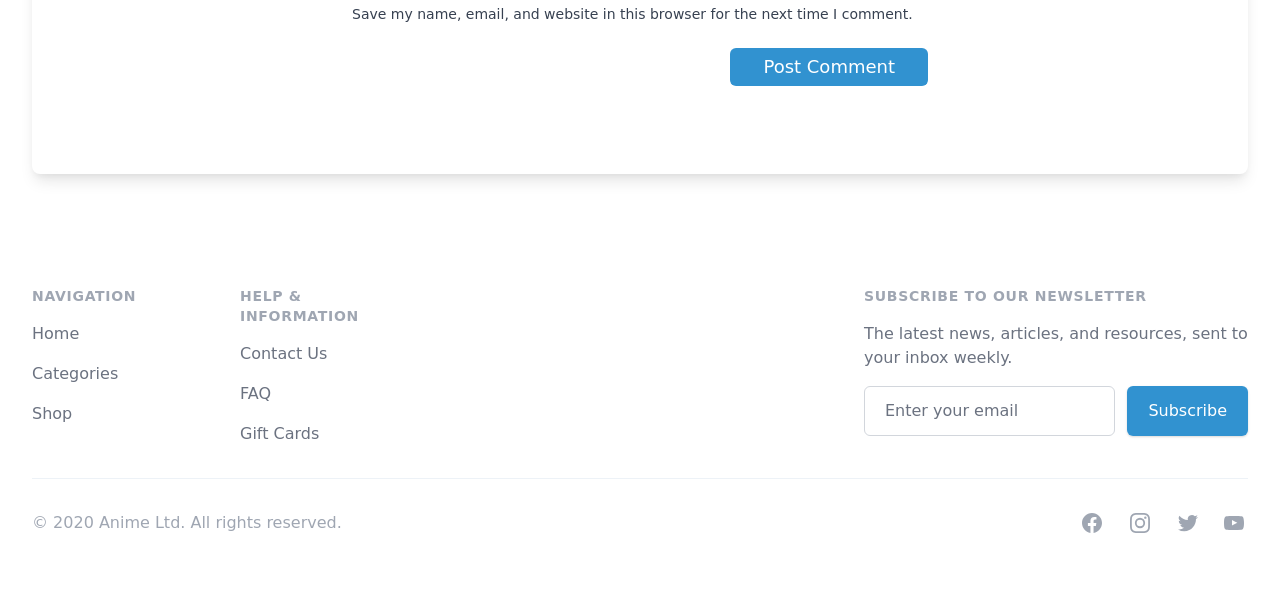Specify the bounding box coordinates of the area that needs to be clicked to achieve the following instruction: "Follow on Facebook".

[0.844, 0.853, 0.862, 0.893]